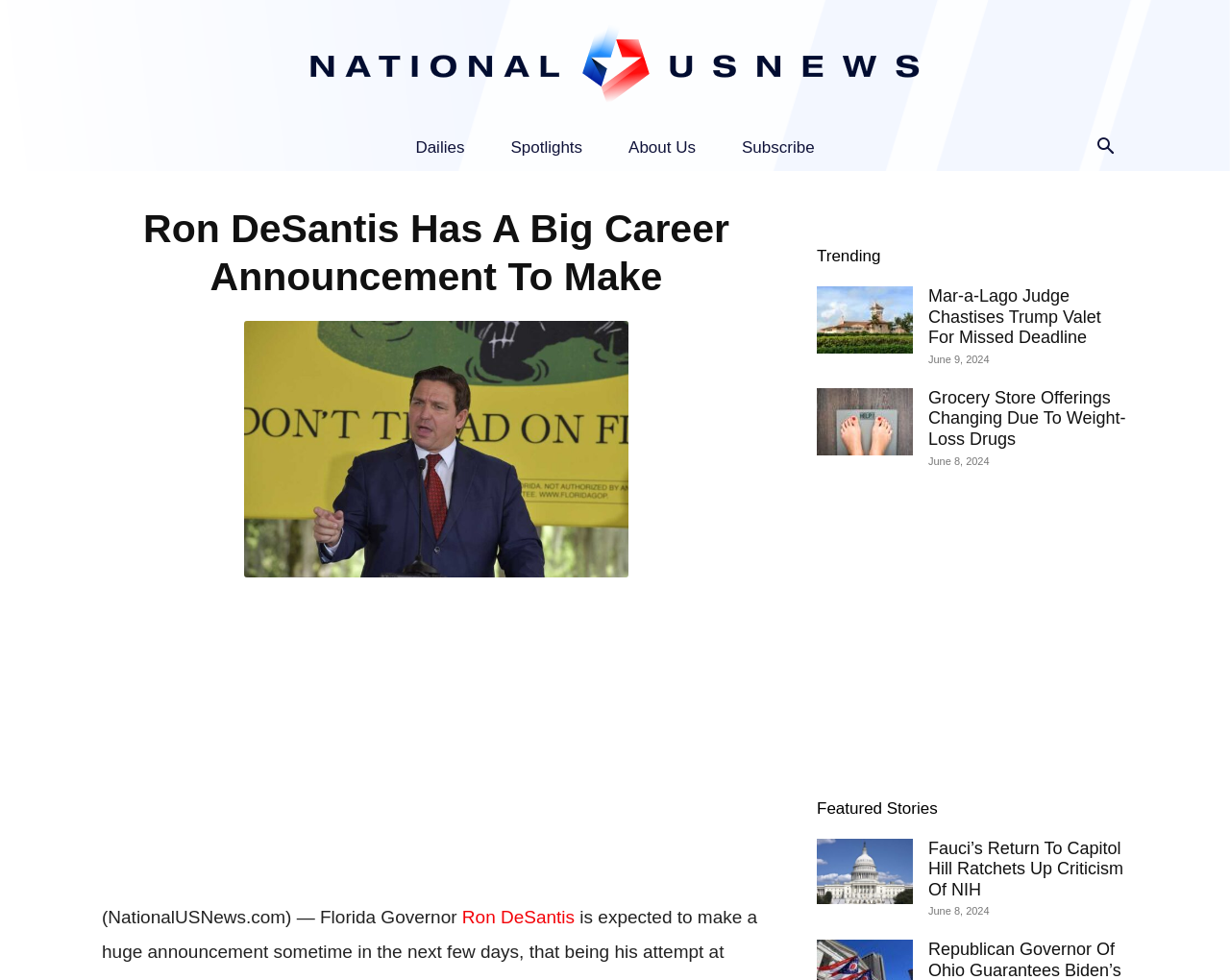Determine the bounding box coordinates of the UI element described by: "About Us".

[0.492, 0.127, 0.584, 0.175]